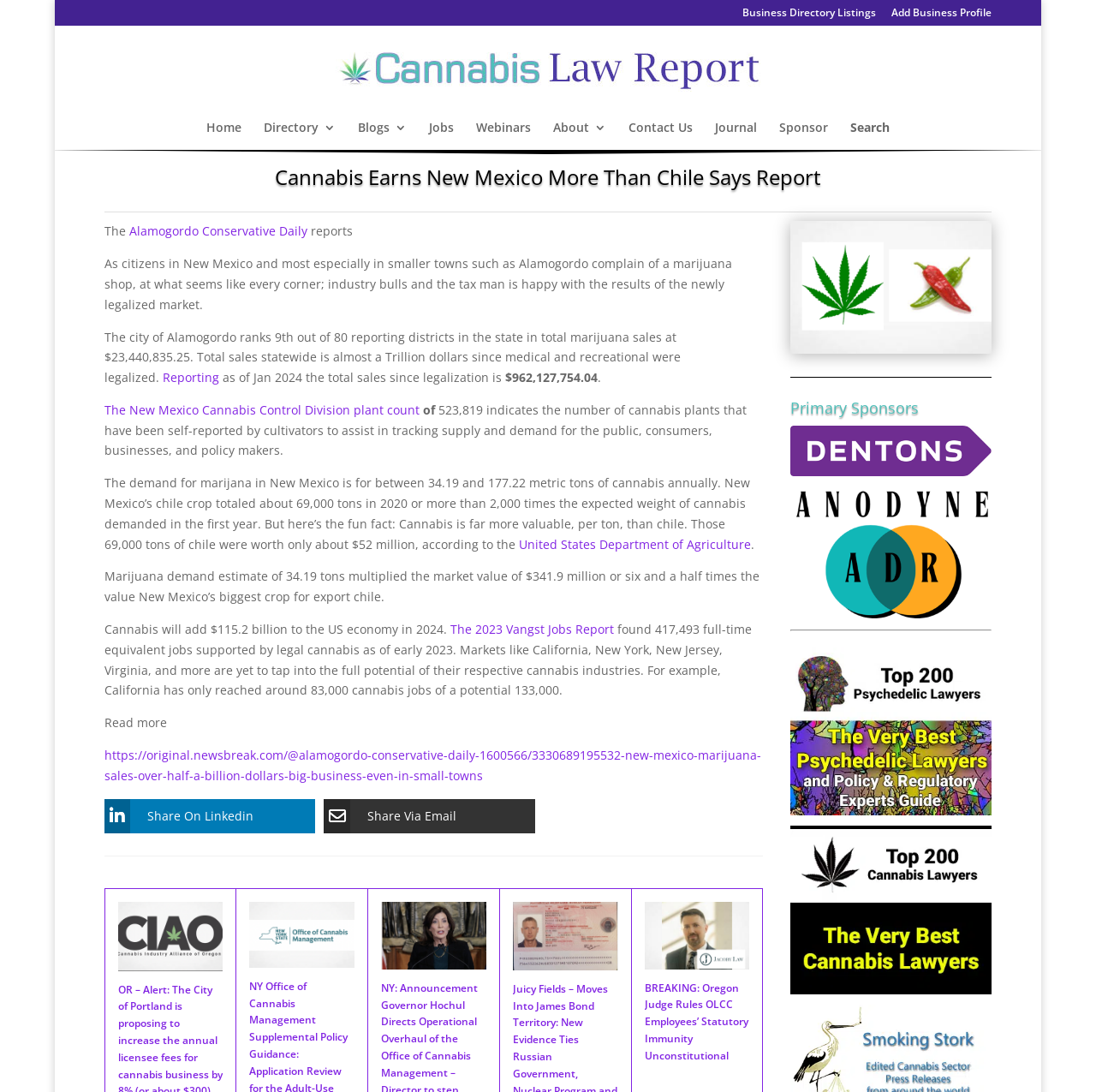Please find and report the primary heading text from the webpage.

Cannabis Earns New Mexico More Than Chile Says Report